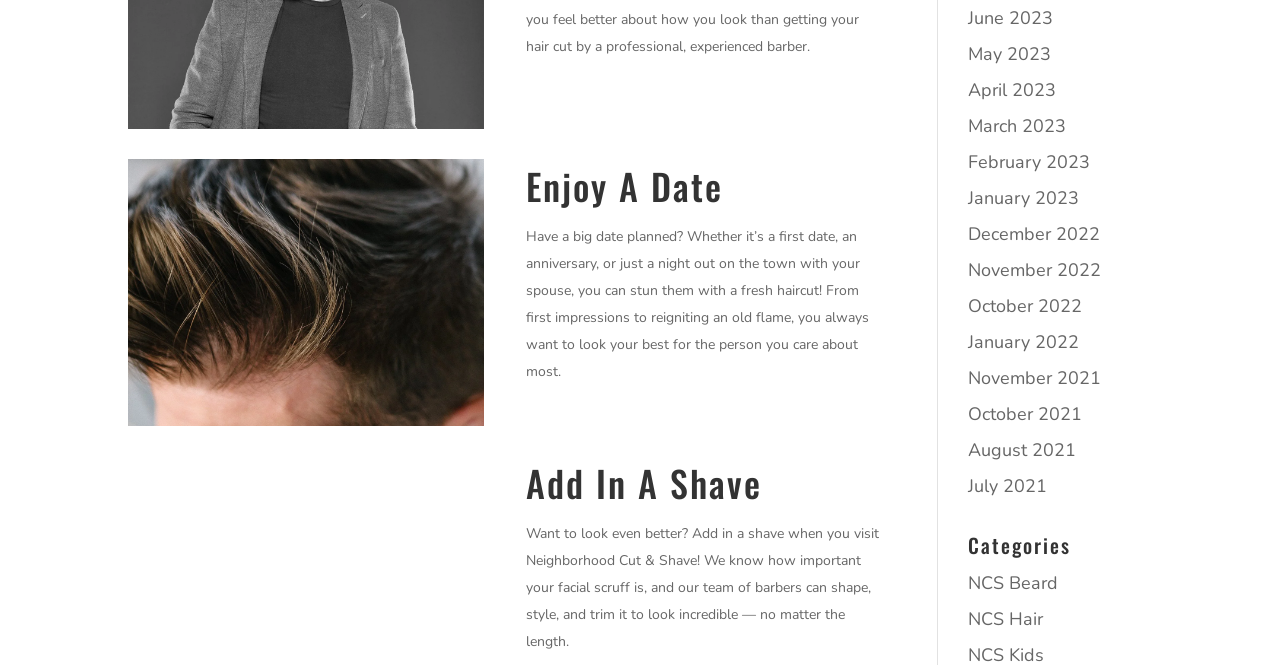Bounding box coordinates are specified in the format (top-left x, top-left y, bottom-right x, bottom-right y). All values are floating point numbers bounded between 0 and 1. Please provide the bounding box coordinate of the region this sentence describes: January 2023

[0.756, 0.28, 0.843, 0.316]